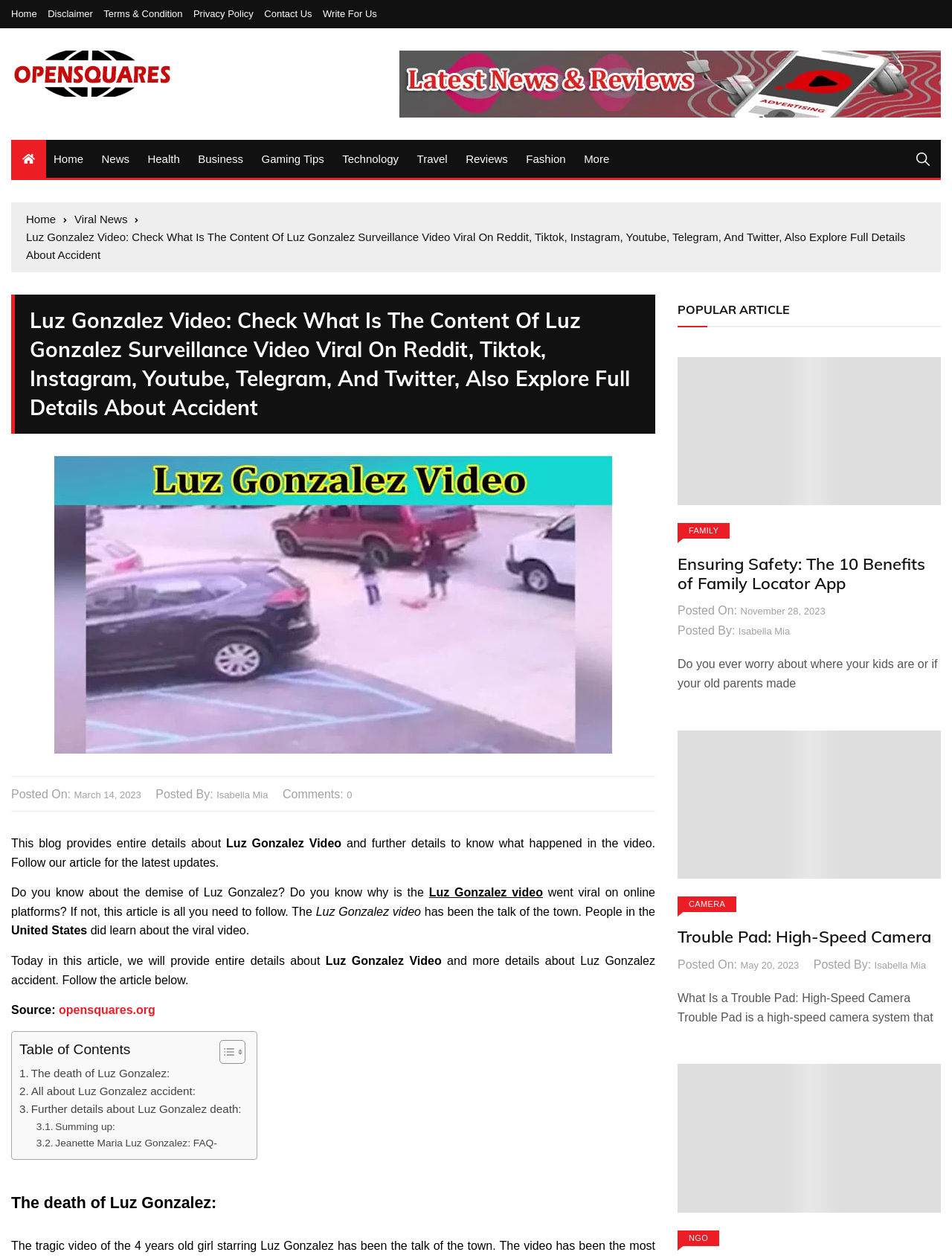Who is the author of the article 'Luz Gonzalez Video'?
Please give a well-detailed answer to the question.

The author of the article 'Luz Gonzalez Video' is Isabella Mia, as indicated by the 'Posted By:' section.